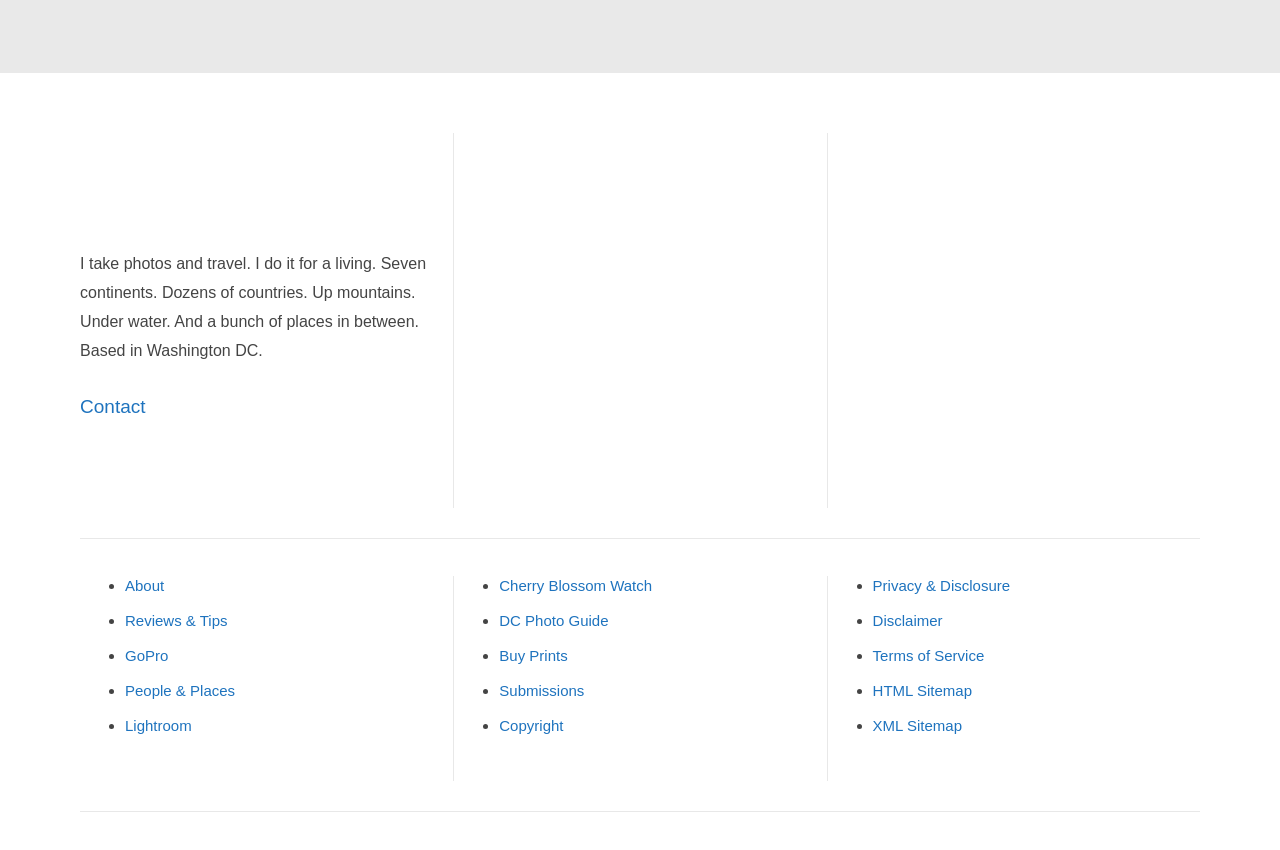Find the bounding box coordinates of the element you need to click on to perform this action: 'Click on the 'Contact' link'. The coordinates should be represented by four float values between 0 and 1, in the format [left, top, right, bottom].

[0.063, 0.466, 0.114, 0.49]